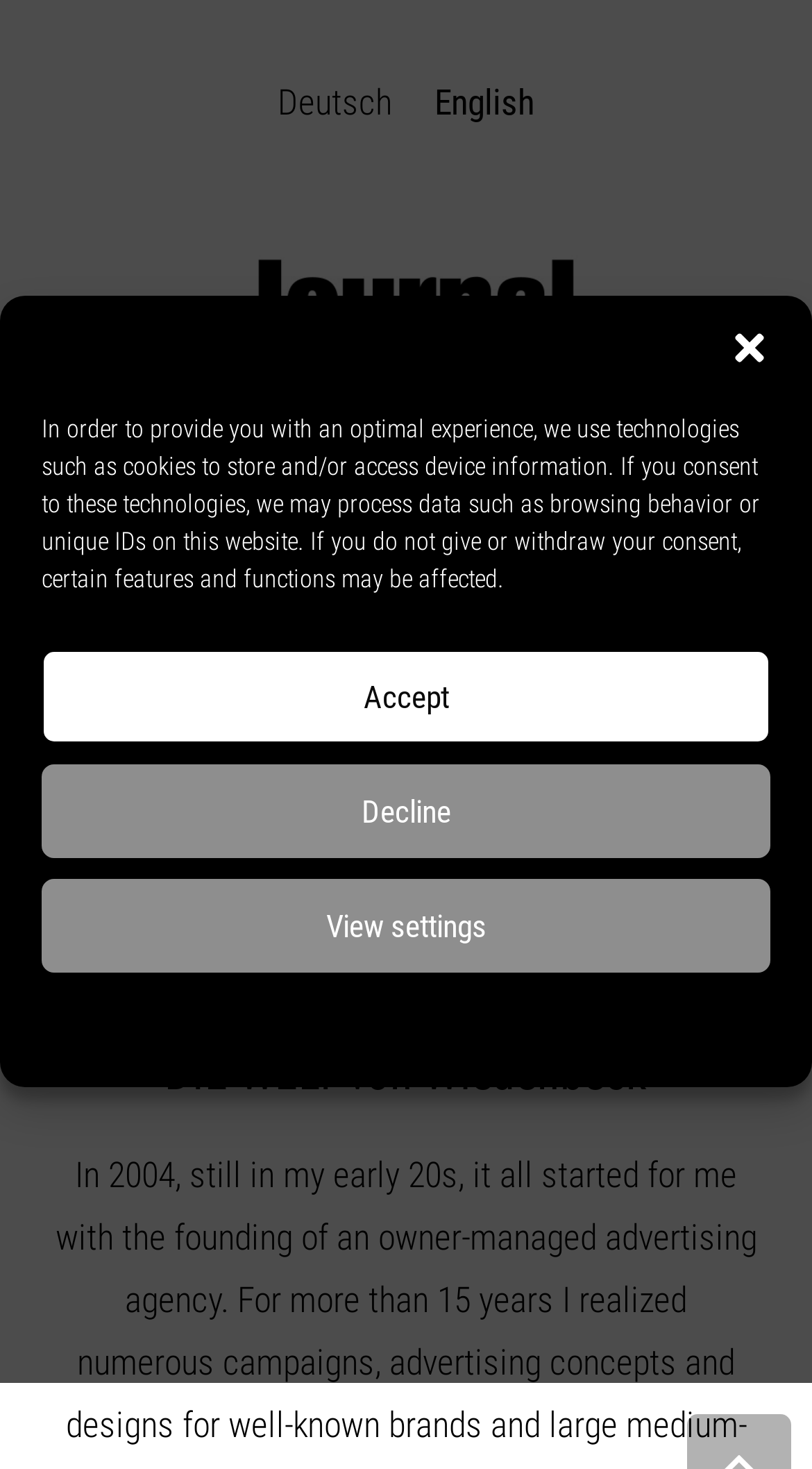Create an elaborate caption for the webpage.

The webpage is titled "DIE WELT von Wiedenbeck - Alexander von Wiedenbeck" and appears to be a personal website or portfolio. At the top, there is a language selection menu with two options: "Deutsch" and "English". 

Below the language selection, a prominent dialog box is displayed, which is focused on managing cookie consent. This dialog box takes up most of the screen and contains a message explaining the use of cookies on the website. There are four buttons within the dialog box: "Close dialog", "Accept", "Decline", and "View settings". Additionally, there are three links at the bottom of the dialog box: "Cookie-Richtlinie", "Disclaimer", and "Imprint".

Below the dialog box, there is a main article section that takes up most of the screen. At the top of this section, there is a heading that reads "DIE WELT von Wiedenbeck". The content of the article section is not immediately clear, but it appears to be the main body of the webpage.